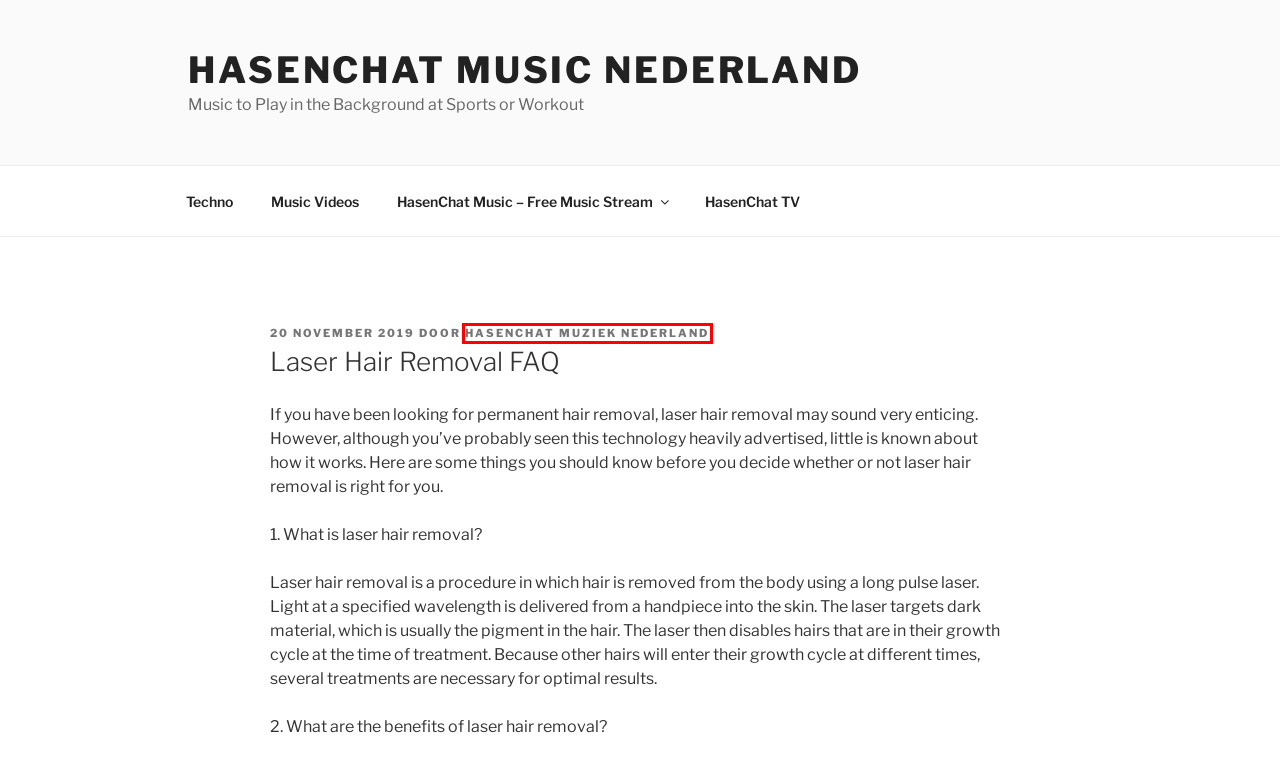You have a screenshot of a webpage with a red rectangle bounding box. Identify the best webpage description that corresponds to the new webpage after clicking the element within the red bounding box. Here are the candidates:
A. Rap and Hip Hop 5 - HasenChat Music Nederland
B. Vocal House 18 - HasenChat Music Nederland
C. Vocal House 16 - HasenChat Music Nederland
D. Techno Archieven - HasenChat Music Nederland
E. Female Vocal 6 - HasenChat Music Nederland
F. HasenChat Muziek Nederland, auteur op HasenChat Music Nederland
G. English Archieven - HasenChat Music Nederland
H. Vocal House 19 - HasenChat Music Nederland

F